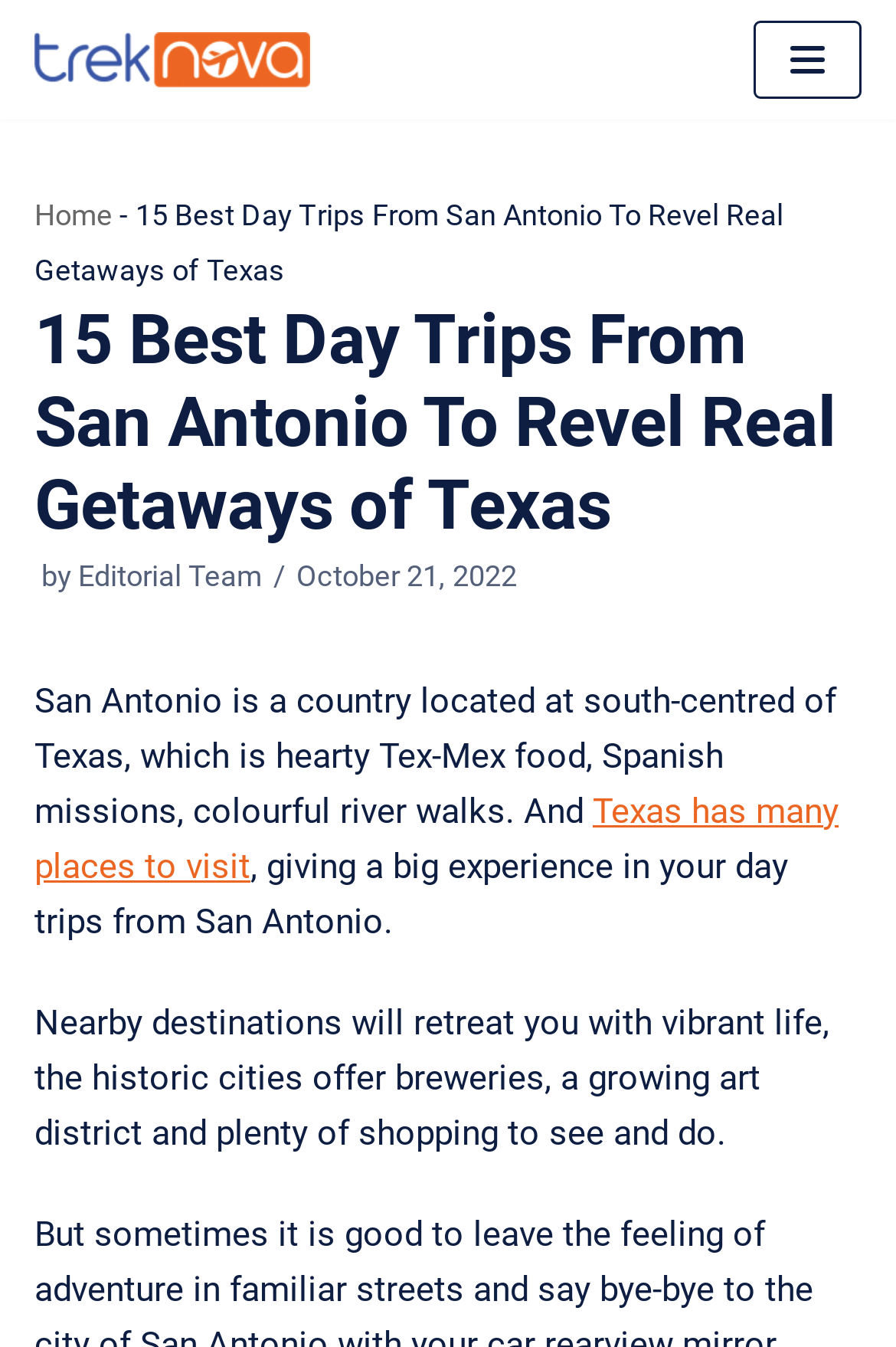Identify the bounding box coordinates for the UI element described as: "Skip to content".

[0.0, 0.0, 0.103, 0.034]